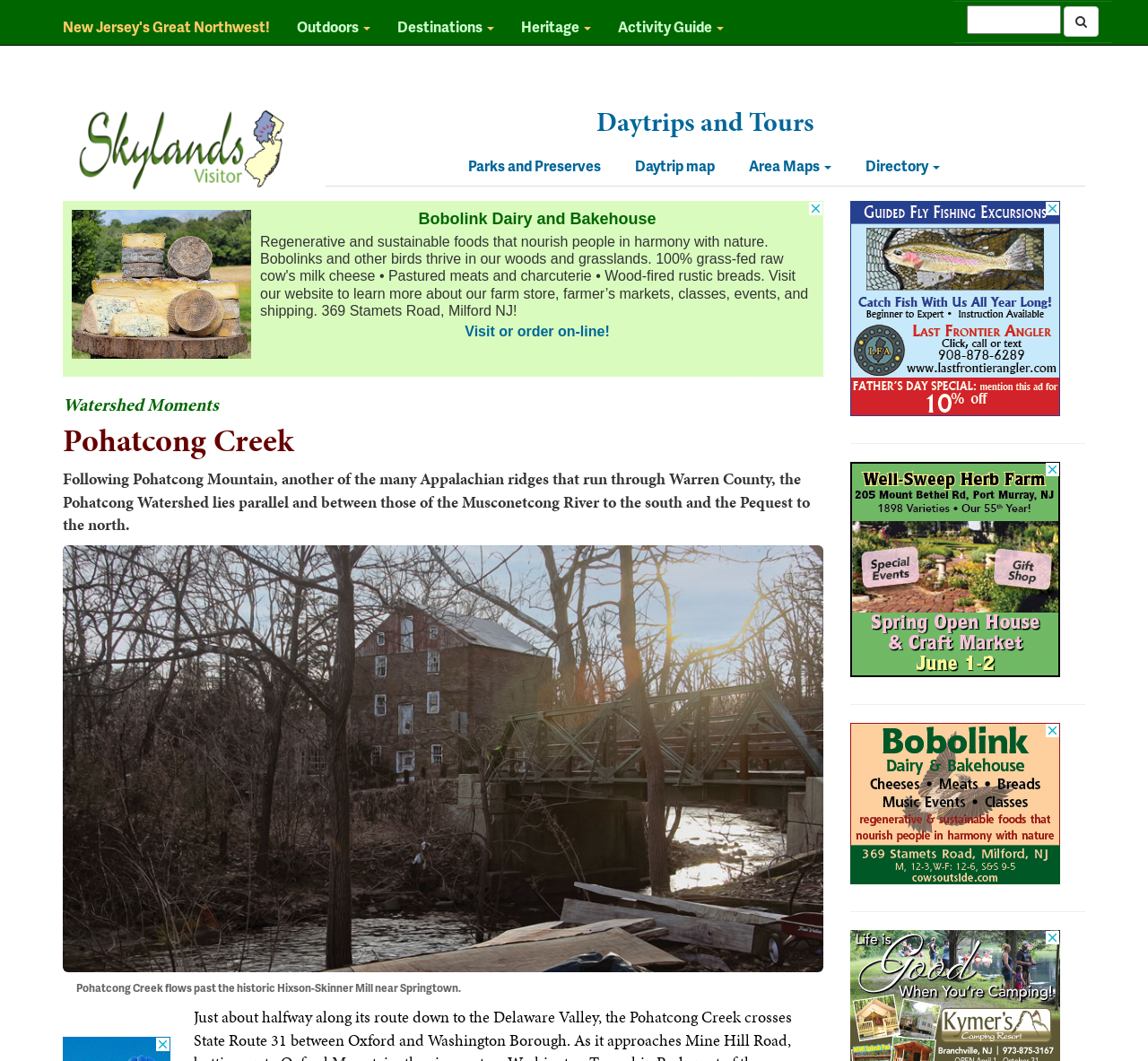Explain the webpage in detail.

The webpage is about Pohatcong Creek, a watershed in Warren County, New Jersey. At the top, there are five links in a row, including "New Jersey's Great Northwest!", "Outdoors", "Destinations", "Heritage", and "Activity Guide". To the right of these links, there is a search bar with a textbox and a search button. 

Below the search bar, there is a logo image of Skylands Visitor, accompanied by a link with the same name. Next to the logo, there is a heading "Daytrips and Tours" with a link underneath. 

Further down, there are four links in a row, including "Parks and Preserves", "Daytrip map", "Area Maps", and "Directory". 

On the left side of the page, there is an advertisement iframe. Below the advertisement, there are two headings, "Watershed Moments" and "Pohatcong Creek", followed by a paragraph of text describing the Pohatcong Watershed. 

Below the text, there is a figure with a caption, which is an image of Pohatcong Creek flowing past the historic Hixson-Skinner Mill near Springtown. 

On the right side of the page, there are three more advertisement iframes, separated by horizontal separator lines.